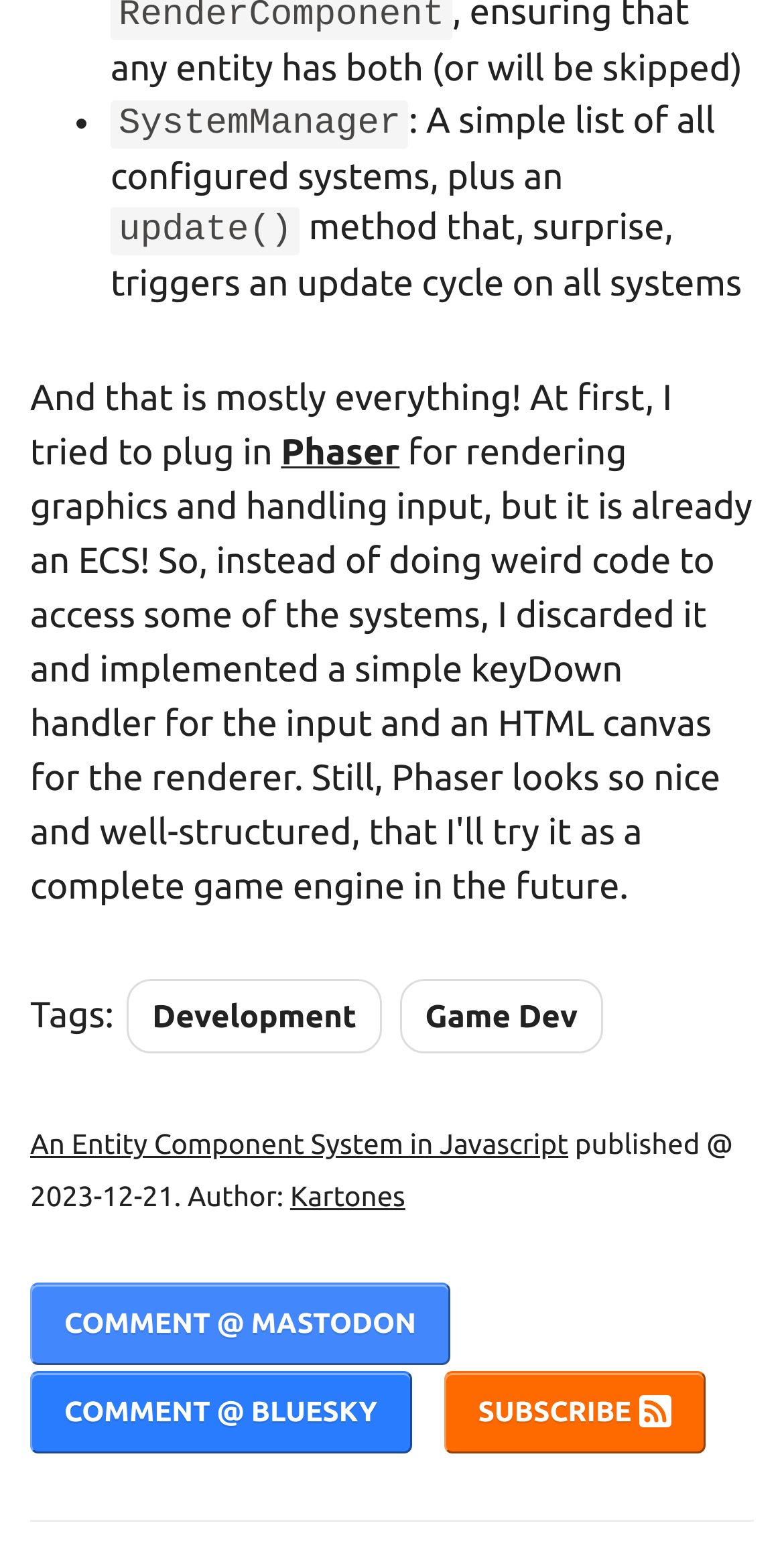Specify the bounding box coordinates of the area to click in order to execute this command: 'Click on the Development tag'. The coordinates should consist of four float numbers ranging from 0 to 1, and should be formatted as [left, top, right, bottom].

[0.161, 0.626, 0.488, 0.675]